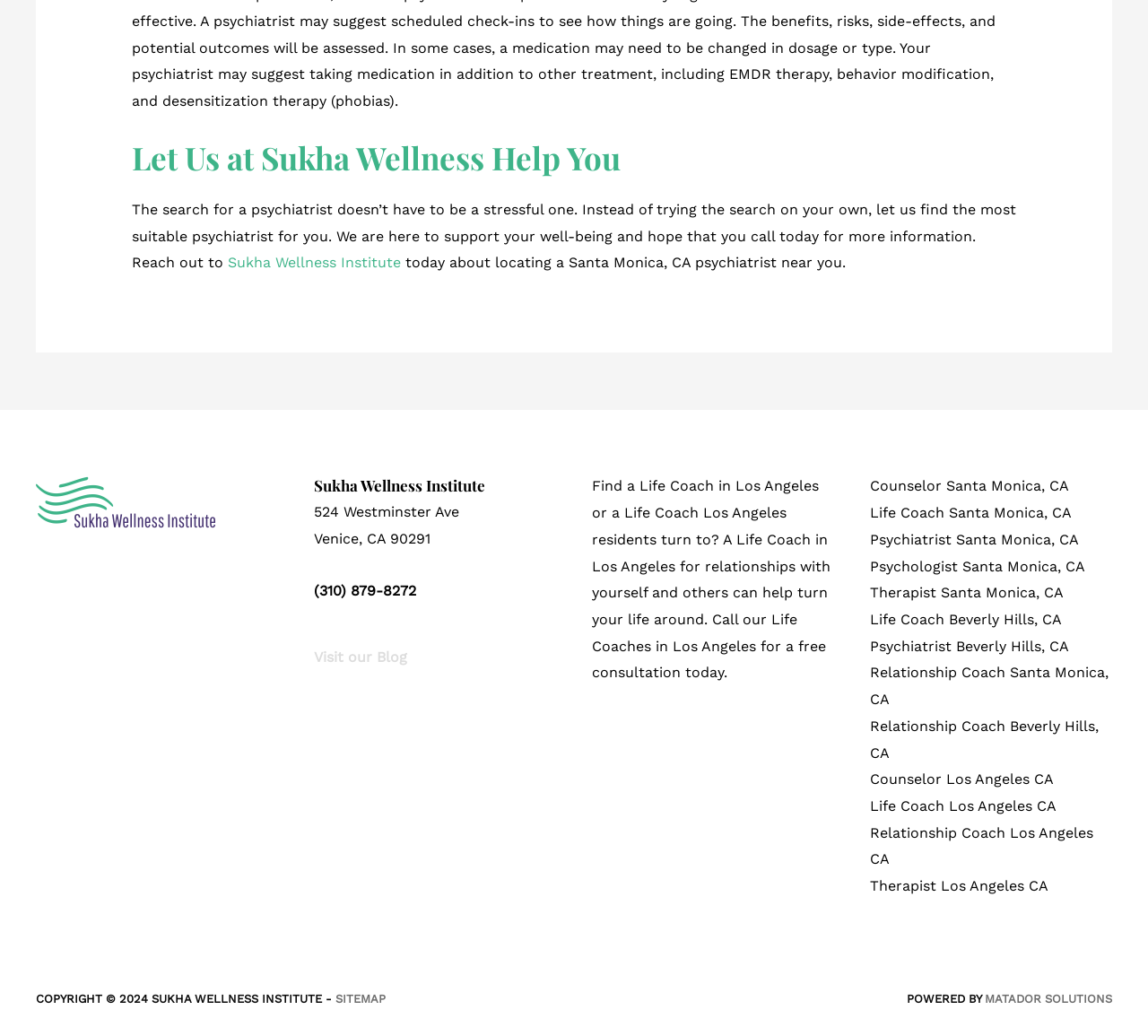Based on the element description "Home", predict the bounding box coordinates of the UI element.

None